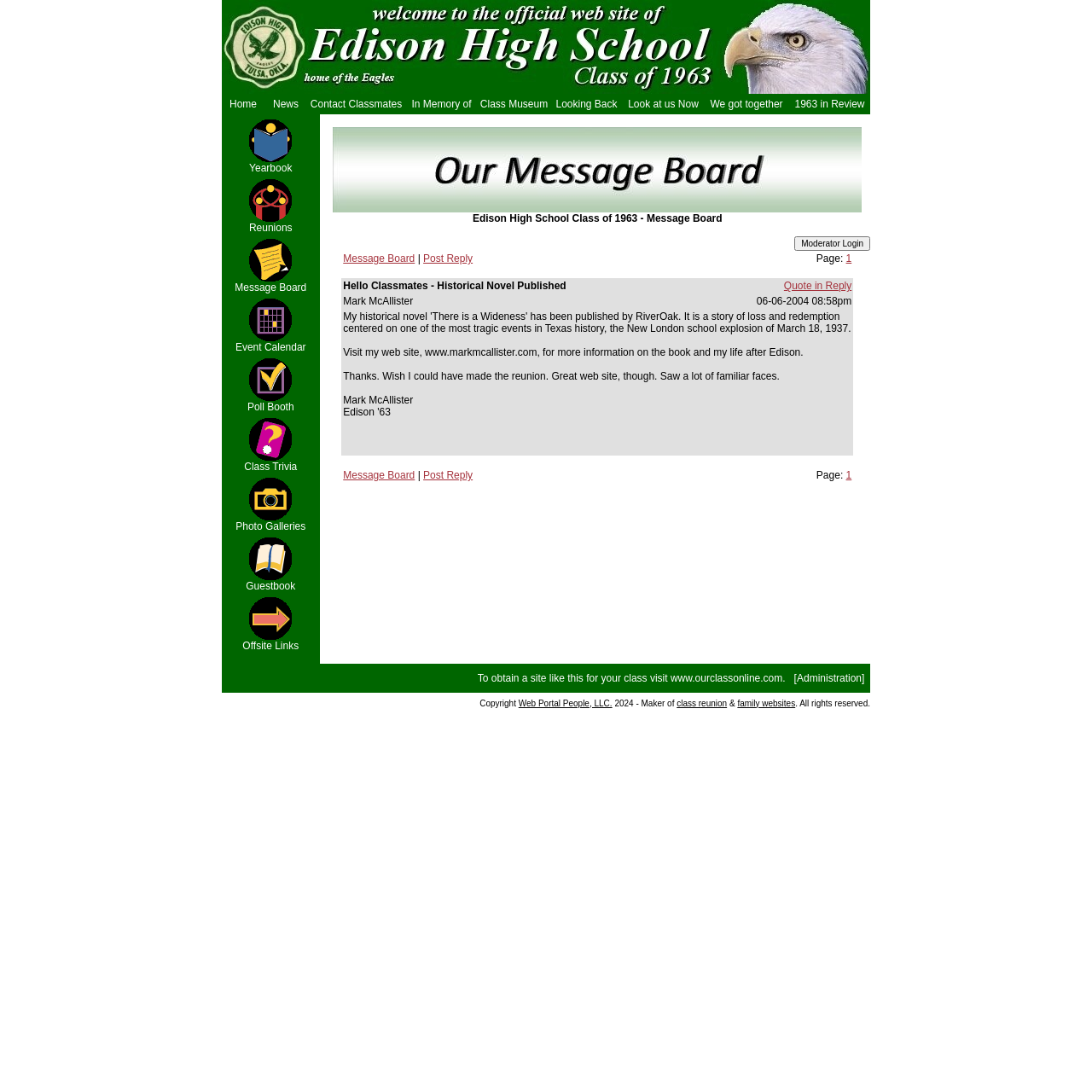What is the topic of Mark McAllister's historical novel?
Can you offer a detailed and complete answer to this question?

I found the answer by reading the text in the message board section, where Mark McAllister mentions that his novel is about the New London school explosion of March 18, 1937.